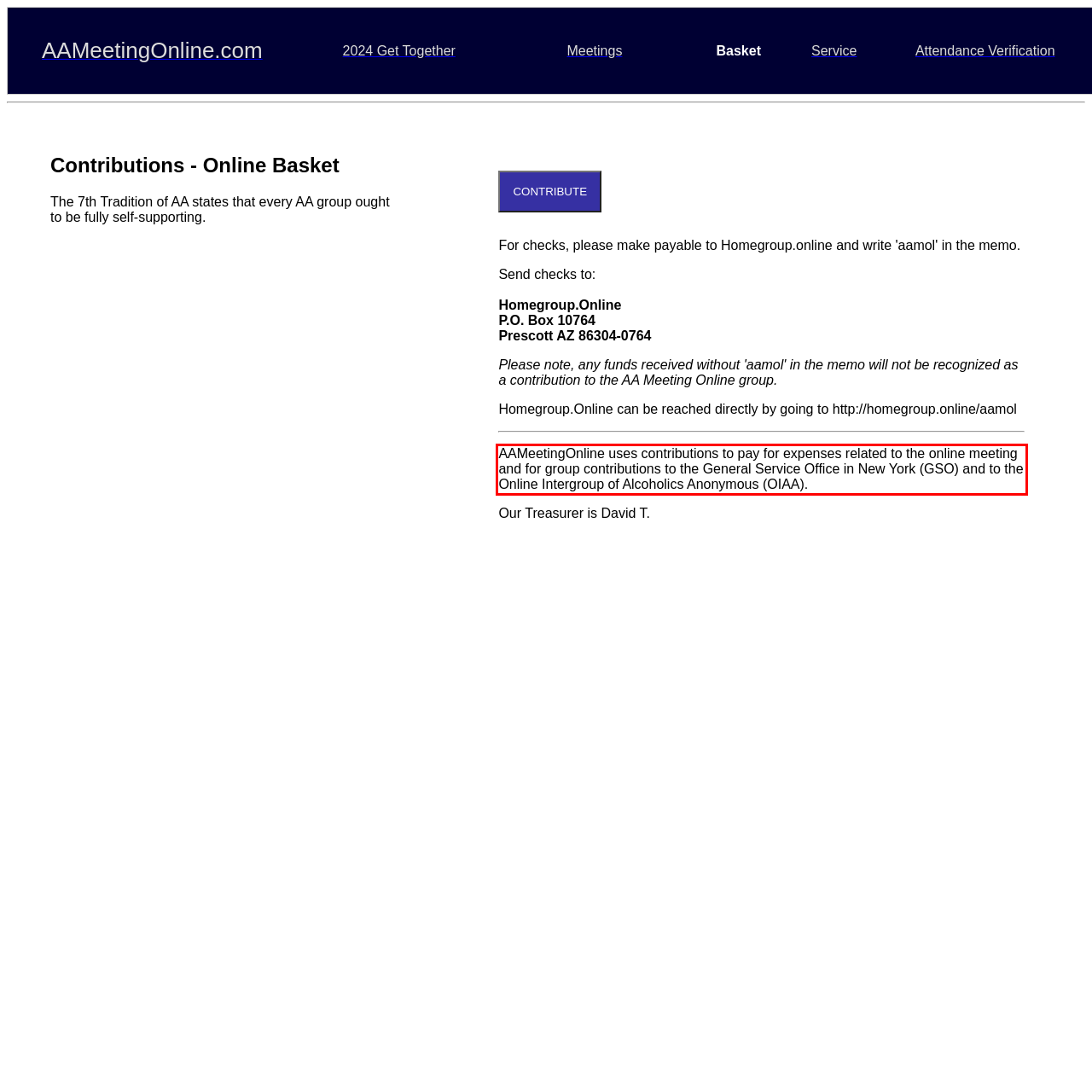Examine the screenshot of the webpage, locate the red bounding box, and perform OCR to extract the text contained within it.

AAMeetingOnline uses contributions to pay for expenses related to the online meeting and for group contributions to the General Service Office in New York (GSO) and to the Online Intergroup of Alcoholics Anonymous (OIAA).